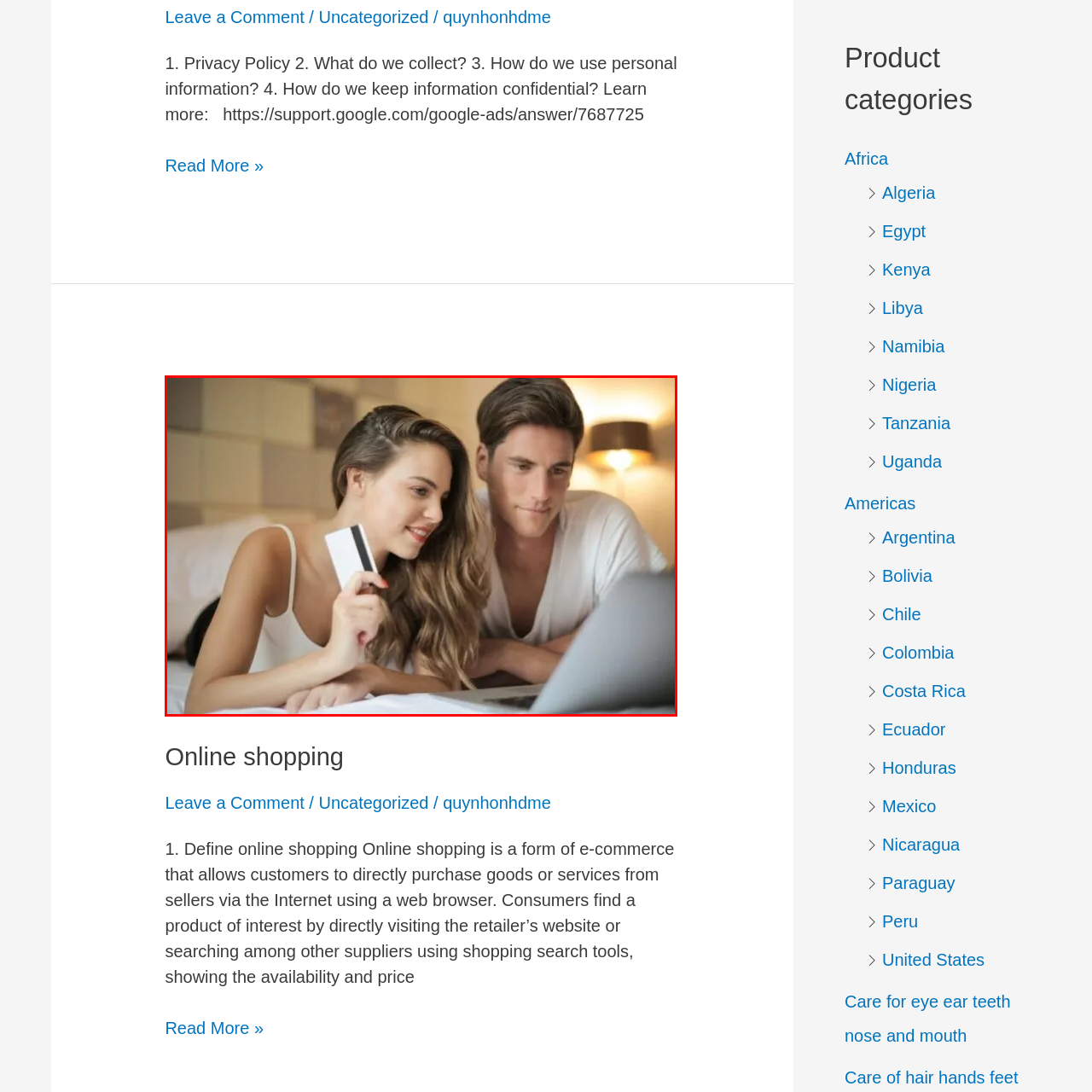Please scrutinize the portion of the image inside the purple boundary and provide an elaborate answer to the question below, relying on the visual elements: 
What is the man wearing?

The man is dressed casually in a white shirt, which indicates that he is in a relaxed and comfortable environment, likely at home.